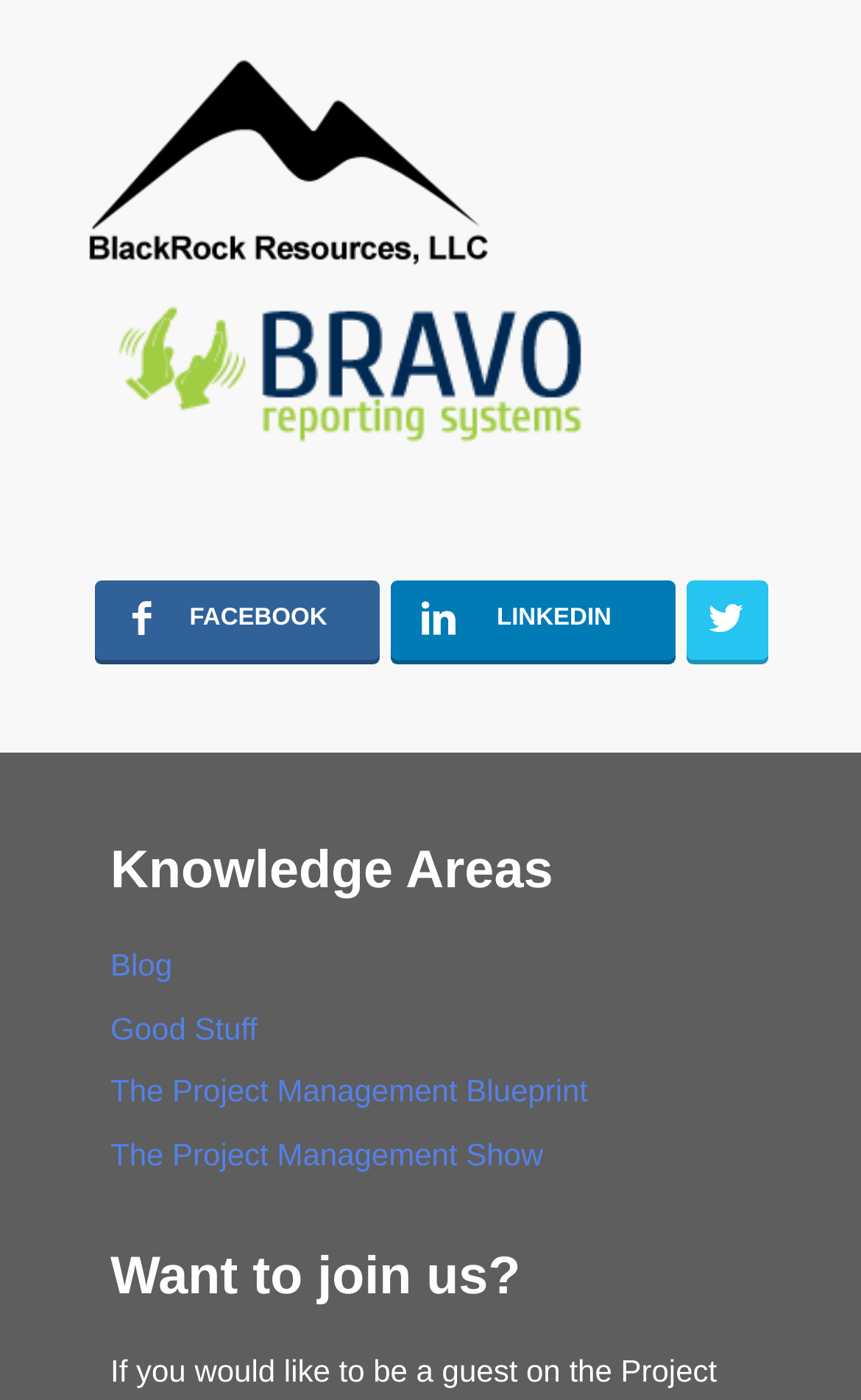Identify the bounding box coordinates of the area you need to click to perform the following instruction: "Visit Facebook page".

[0.109, 0.415, 0.44, 0.475]